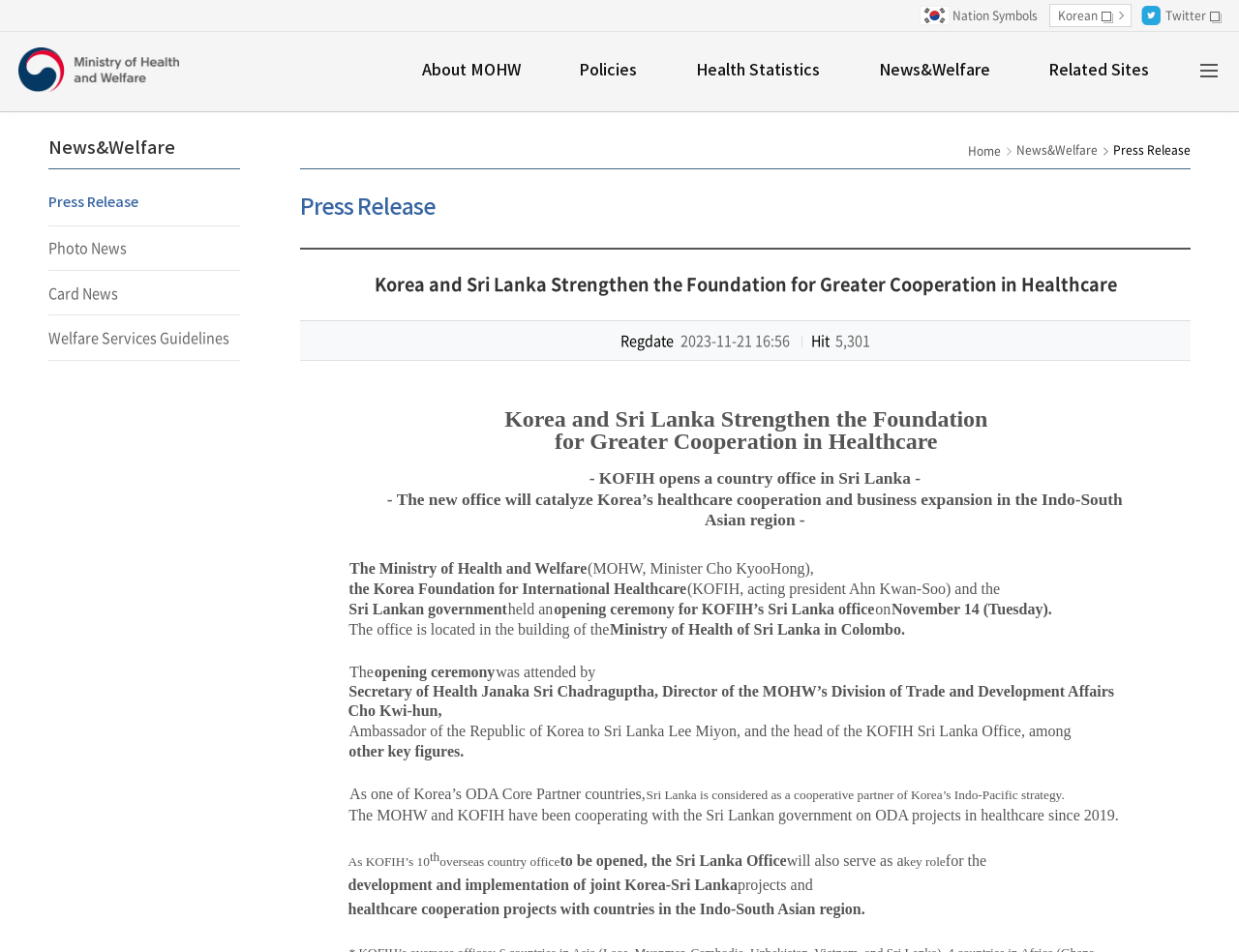Detail the webpage's structure and highlights in your description.

The webpage is about the Ministry of Health and Welfare (MOHW) and its cooperation with Sri Lanka in healthcare. At the top, there is a nation symbol and links to Korean and Twitter pages. Below that, there is a heading "보건복지부 영문홈페이지" (Ministry of Health and Welfare English Homepage) with a link to the homepage. 

To the right of the heading, there are several links to different sections of the website, including "About MOHW", "Policies", "Health Statistics", "News&Welfare", and "Related Sites". 

Below the links, there is a heading "News&Welfare" with sub-links to "Press Release", "Photo News", "Card News", and "Welfare Services Guidelines". 

The main content of the webpage is a press release about Korea and Sri Lanka strengthening their cooperation in healthcare. The press release is headed by a title "Korea and Sri Lanka Strengthen the Foundation for Greater Cooperation in Healthcare" and has a date "2023-11-21 16:56" and a hit count "5,301". 

The press release is divided into several paragraphs, describing the opening ceremony of the Korea Foundation for International Healthcare (KOFIH) office in Sri Lanka, which was attended by key figures from both countries. The office is located in the building of the Ministry of Health of Sri Lanka in Colombo. 

The press release also mentions that Sri Lanka is one of Korea's ODA Core Partner countries and a cooperative partner of Korea's Indo-Pacific strategy, and that the MOHW and KOFIH have been cooperating with the Sri Lankan government on ODA projects in healthcare since 2019.